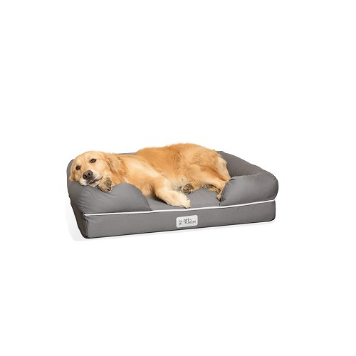Convey a detailed narrative of what is depicted in the image.

This image showcases a comfortable PetFusion dog bed featuring a sleek and modern design, specifically structured for optimal comfort and support. A golden retriever can be seen relaxing on the bed, clearly enjoying the plush and inviting surface. The bed's ergonomic bolster provides excellent neck and head support, while the solid memory foam base helps reduce joint pain and improve overall health for dogs. Crafted from durable materials, the bed is also water-resistant and tear-resistant, ensuring it remains a long-lasting addition to your pet's comfort. Its non-skid bottom keeps it stable even during energetic movements, making it an ideal choice for pets looking for a cozy and secure resting spot.